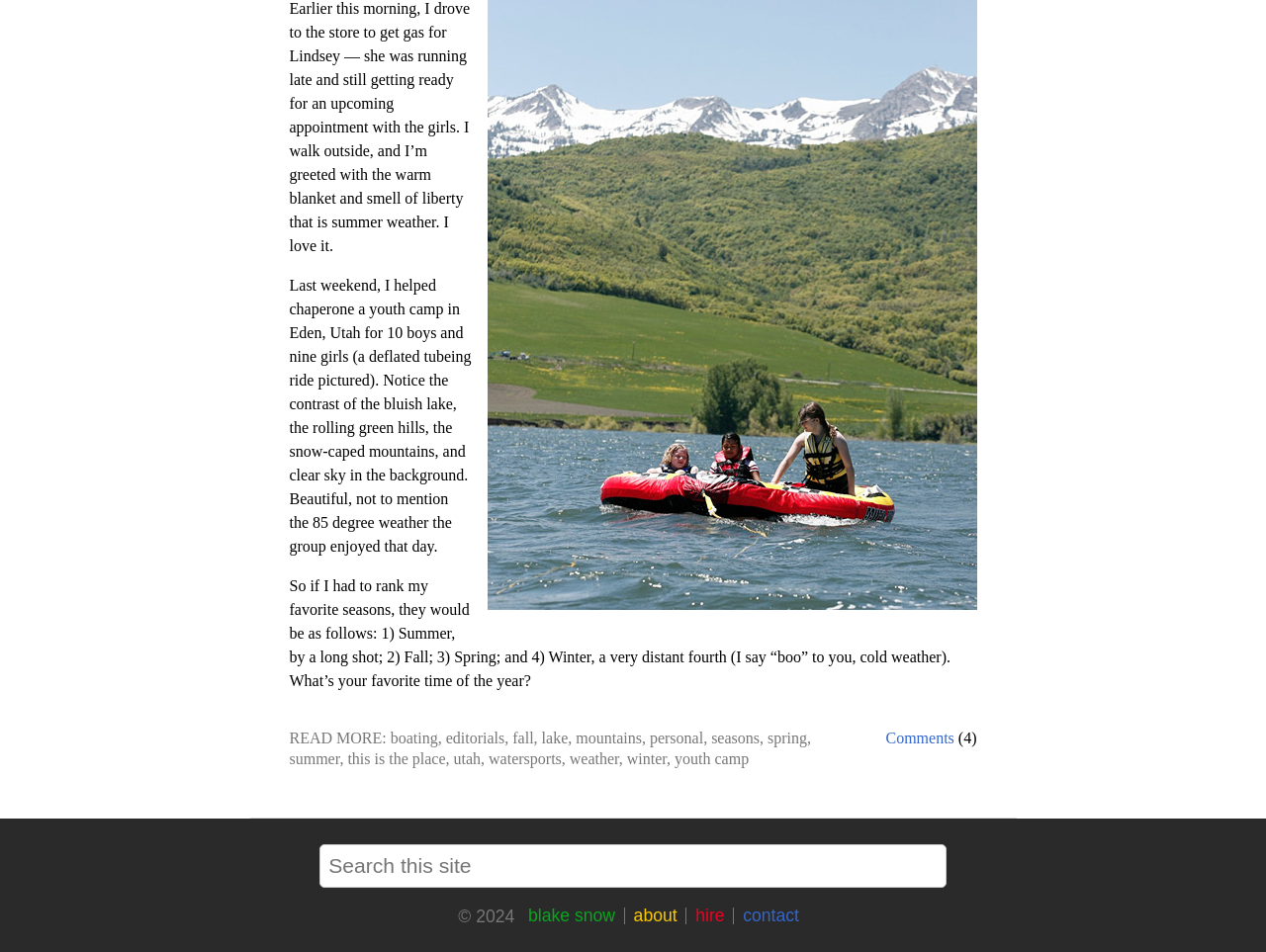What is the author's favorite season?
Kindly offer a detailed explanation using the data available in the image.

The author mentions in the text 'So if I had to rank my favorite seasons, they would be as follows: 1) Summer, by a long shot; 2) Fall; 3) Spring; and 4) Winter, a very distant fourth' which indicates that the author's favorite season is Summer.